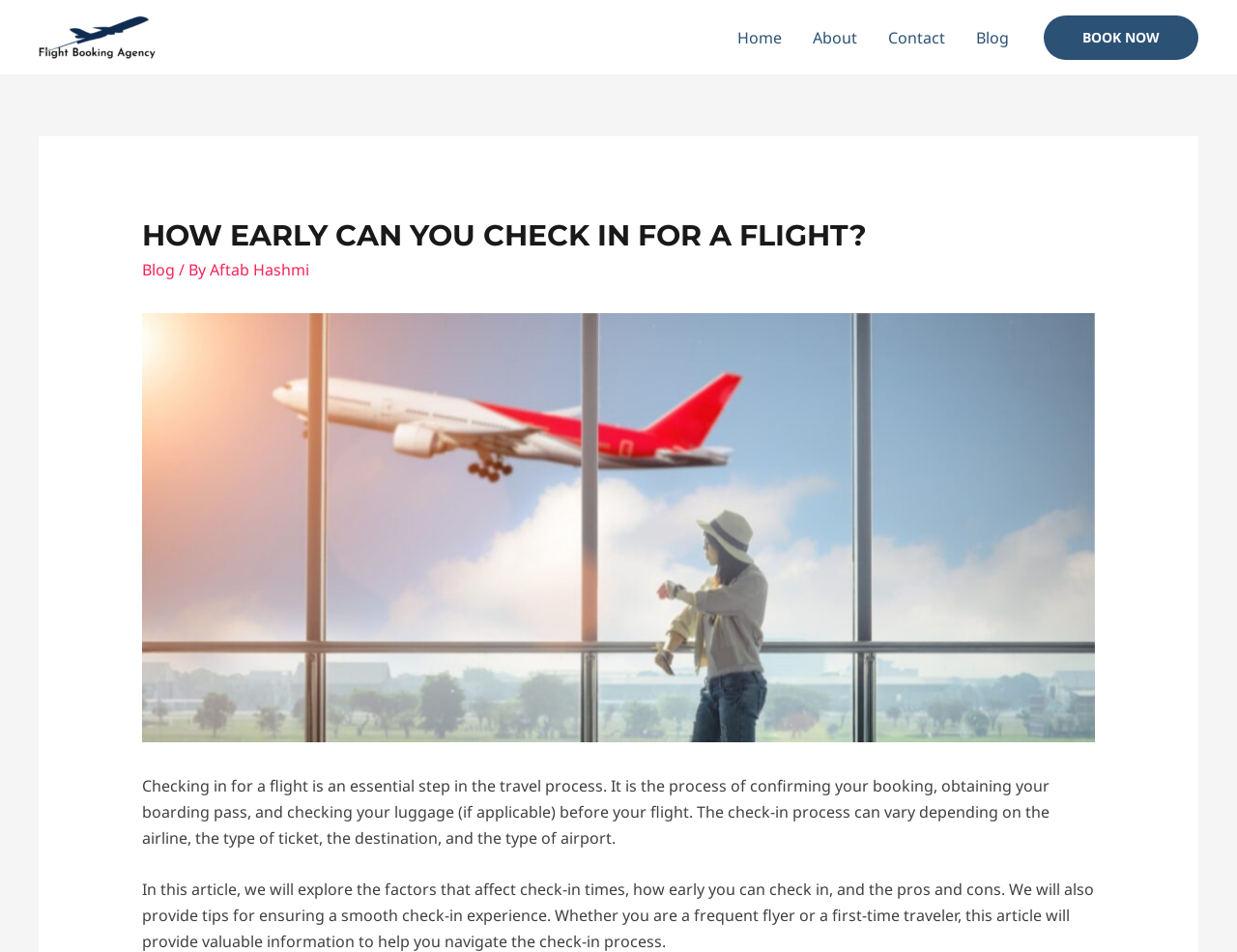Locate the bounding box coordinates of the element I should click to achieve the following instruction: "Visit the next post".

None